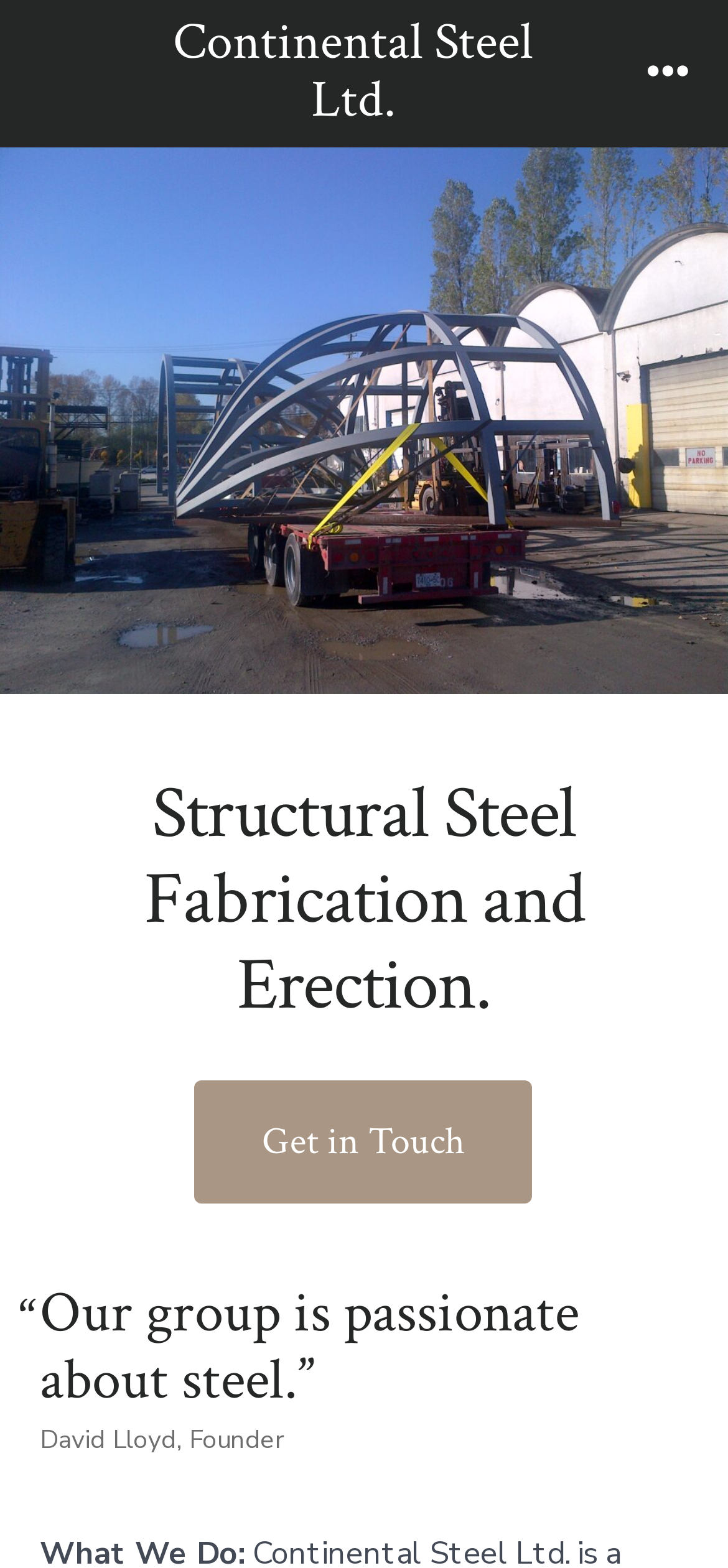Based on the element description "Continental Steel Ltd.", predict the bounding box coordinates of the UI element.

[0.202, 0.009, 0.767, 0.083]